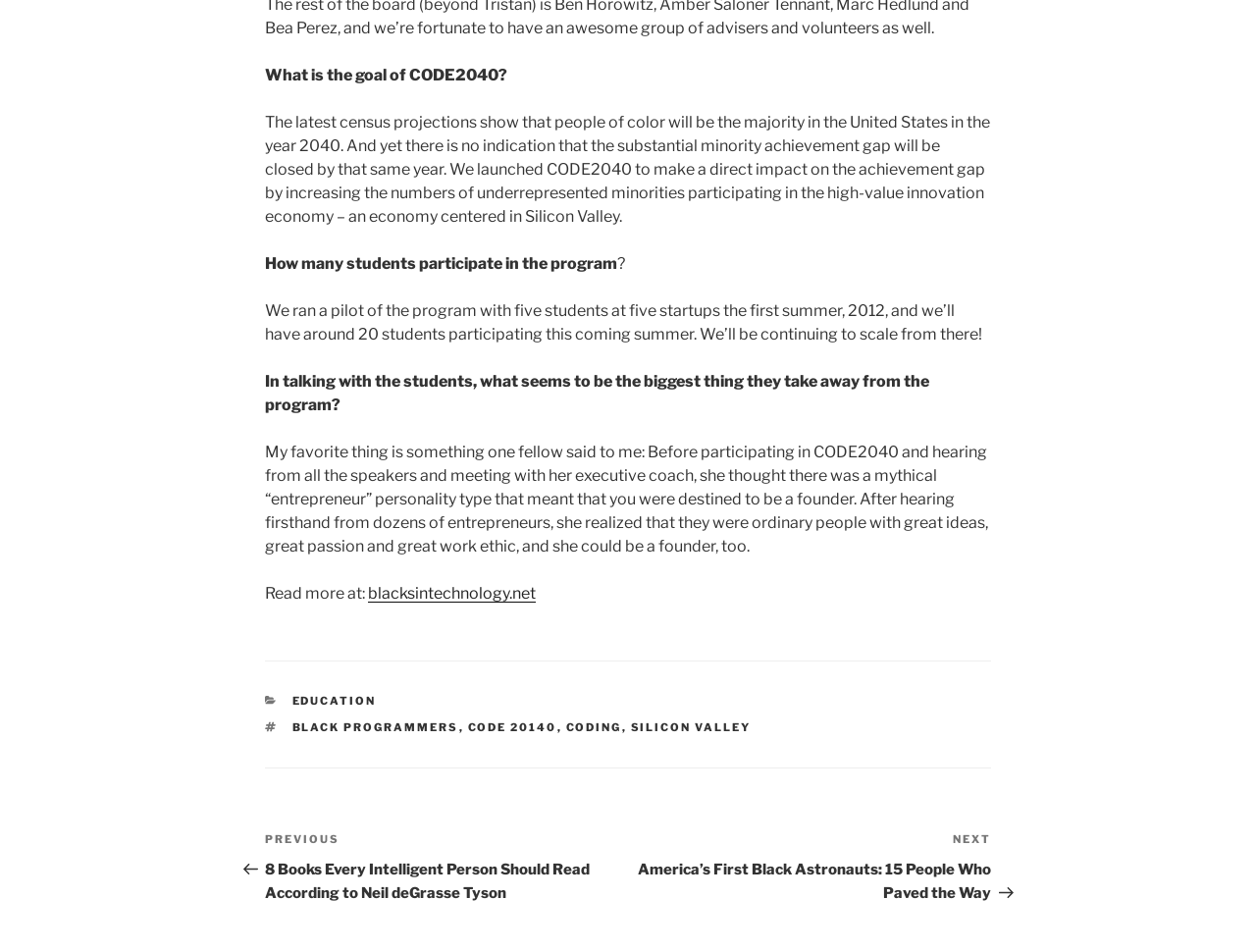Please identify the coordinates of the bounding box that should be clicked to fulfill this instruction: "Read the next post".

[0.5, 0.873, 0.789, 0.947]